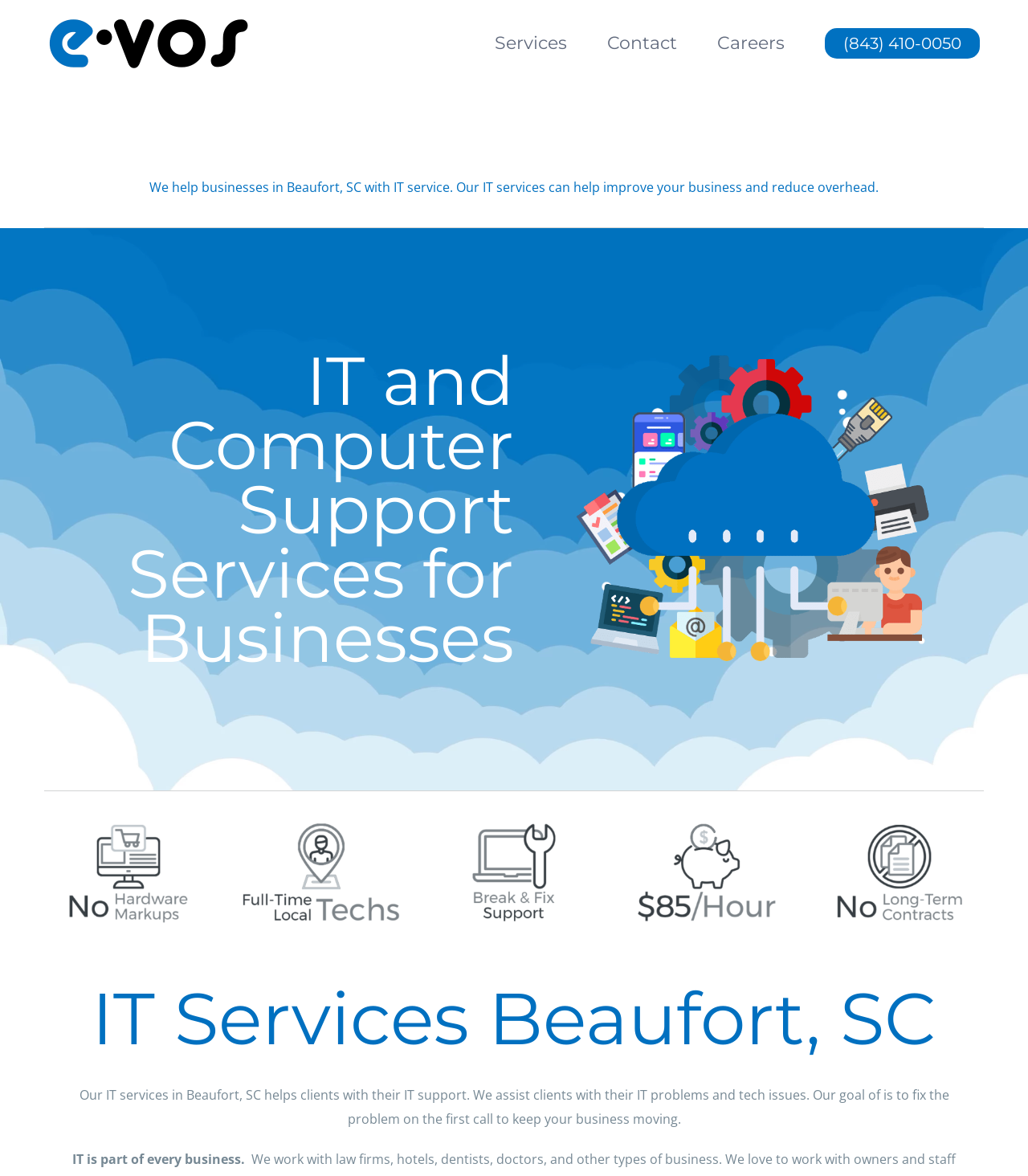Respond to the following query with just one word or a short phrase: 
What is the main service provided by the company?

IT service